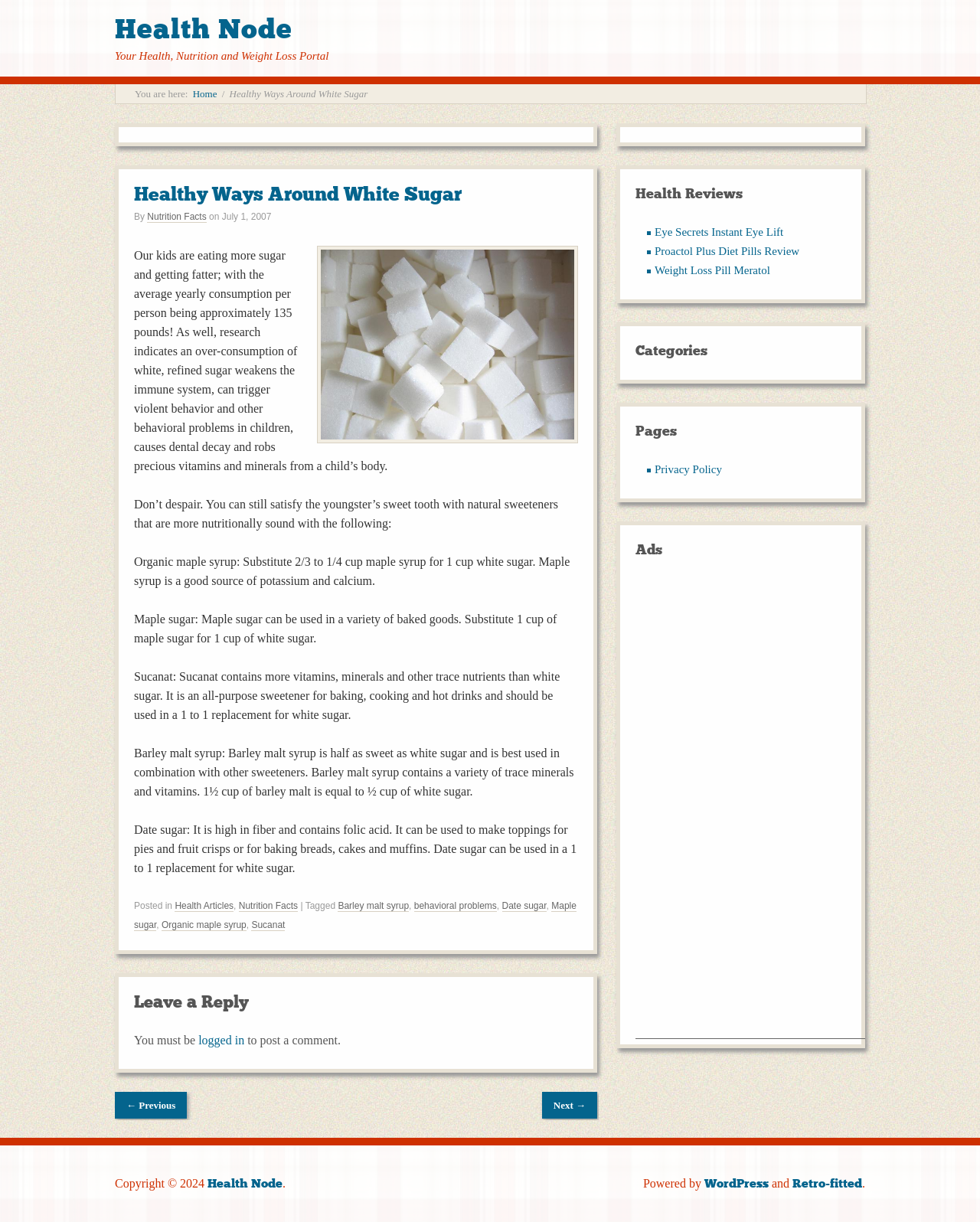Please give a succinct answer to the question in one word or phrase:
What is the source of potassium and calcium mentioned in the article?

Maple syrup